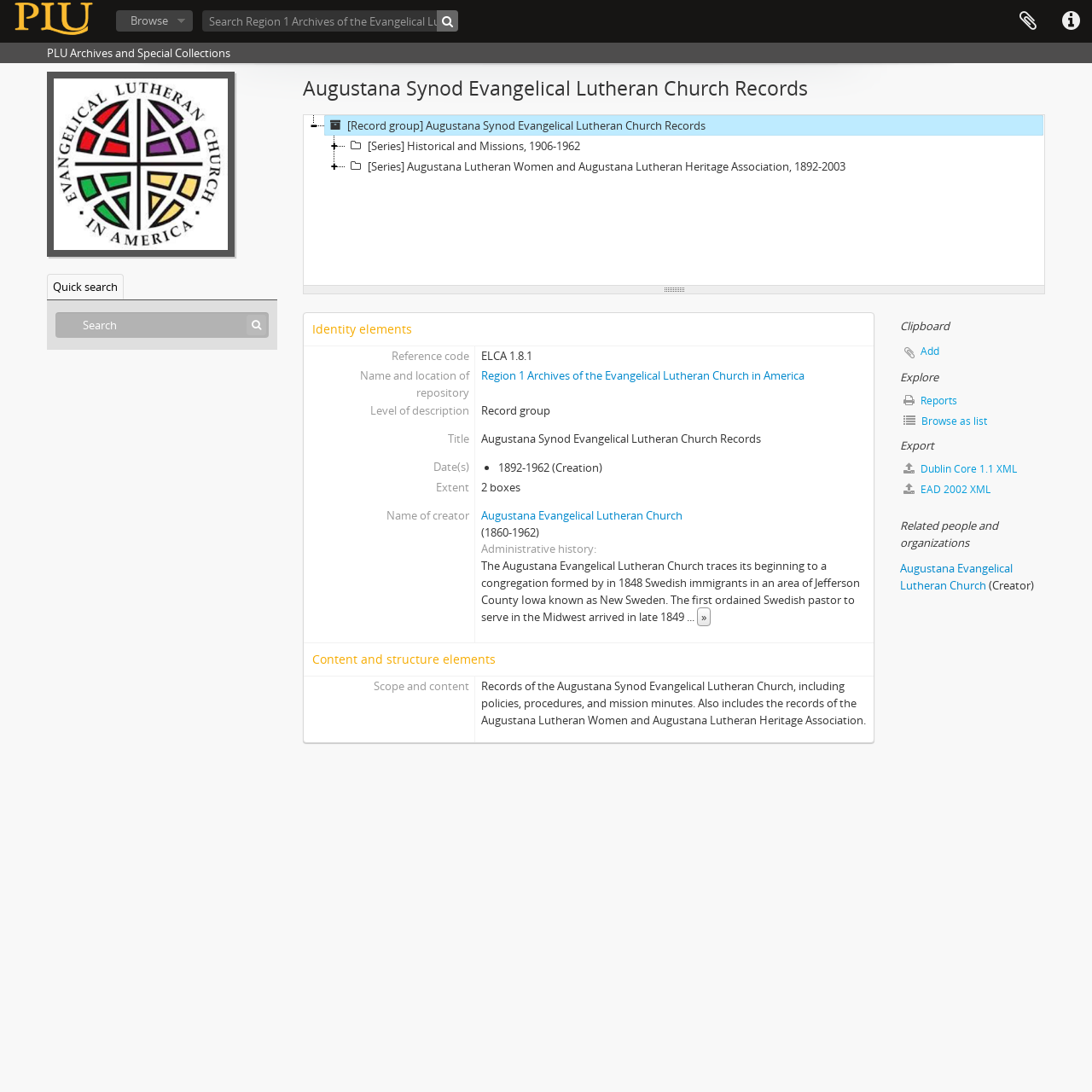Find the bounding box coordinates of the element to click in order to complete the given instruction: "Browse."

[0.106, 0.009, 0.177, 0.029]